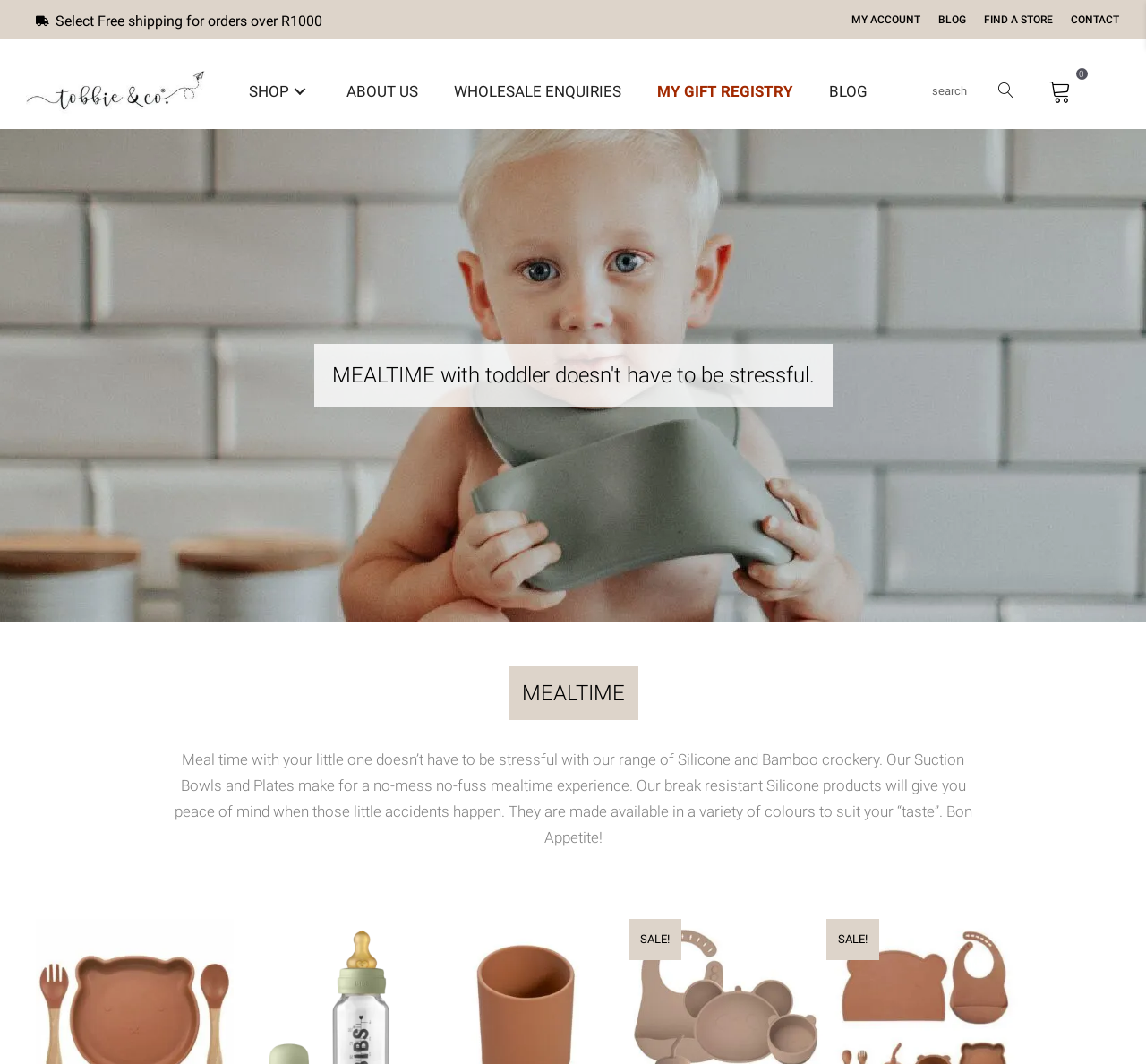What type of mealtime experience is promoted on this website?
Please elaborate on the answer to the question with detailed information.

The heading 'MEALTIME with toddler doesn't have to be stressful.' and the static text 'Meal time with your little one doesn’t have to be stressful...' suggest that the website promotes a stress-free mealtime experience.